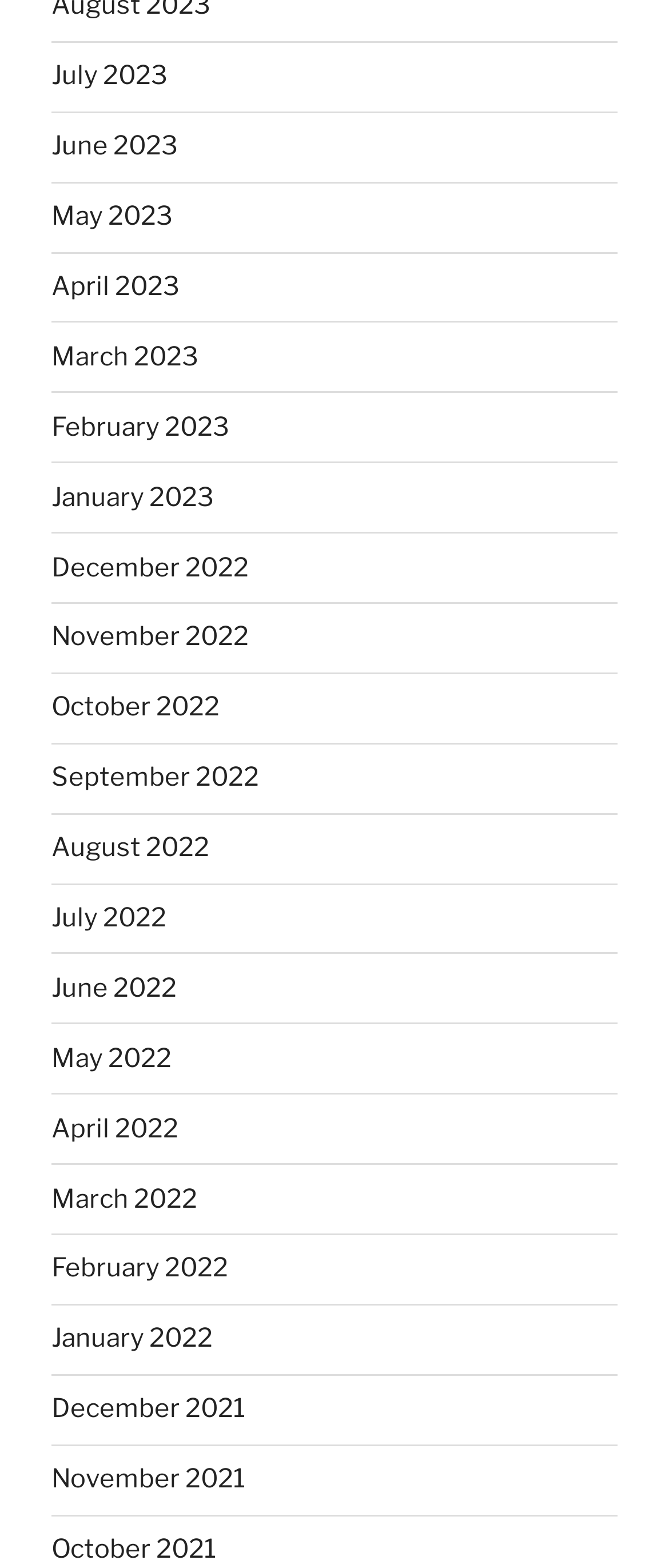Show the bounding box coordinates of the element that should be clicked to complete the task: "view May 2023".

[0.077, 0.128, 0.259, 0.148]